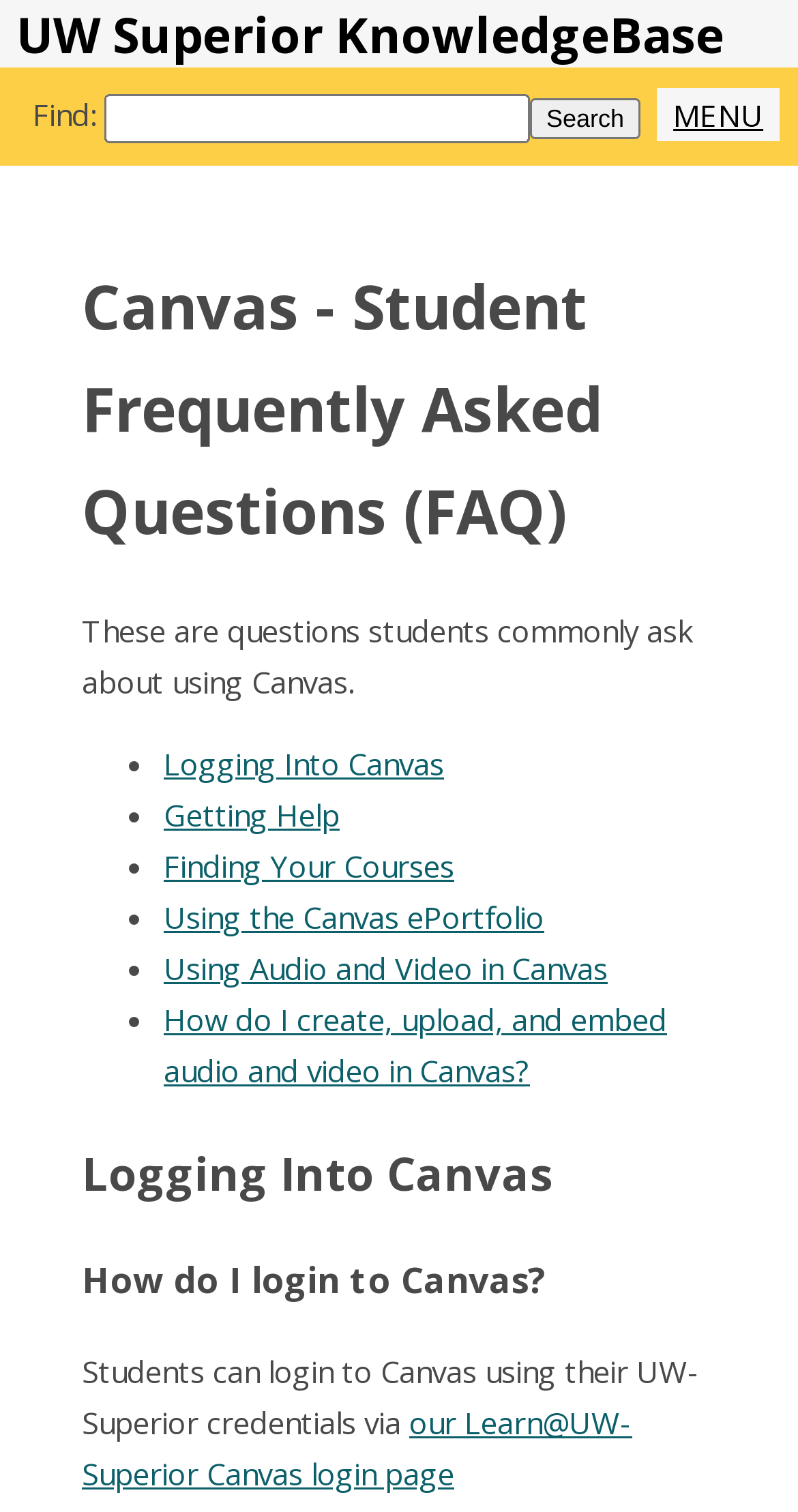Summarize the contents and layout of the webpage in detail.

The webpage is titled "UW Superior KnowledgeBase" and has a prominent heading with the same title at the top. Below the heading, there is a search bar with a label "Find:" and a search button. To the right of the search bar, there is a link labeled "MENU".

The main content of the page is divided into sections. The first section is titled "Canvas - Student Frequently Asked Questions (FAQ)" and has a brief description stating that it contains questions students commonly ask about using Canvas.

Below the description, there is a list of FAQs, each represented by a bullet point and a link to a specific question. The FAQs include topics such as "Logging Into Canvas", "Getting Help", "Finding Your Courses", and more.

Further down the page, there are two more sections, each with its own heading. The first section is titled "Logging Into Canvas" and has a subheading "How do I login to Canvas?". The section provides a brief instruction on how students can login to Canvas using their UW-Superior credentials via a specific login page, which is linked to the text.

Overall, the webpage appears to be a knowledge base or FAQ page for students using Canvas at UW-Superior, providing quick access to common questions and answers related to Canvas usage.